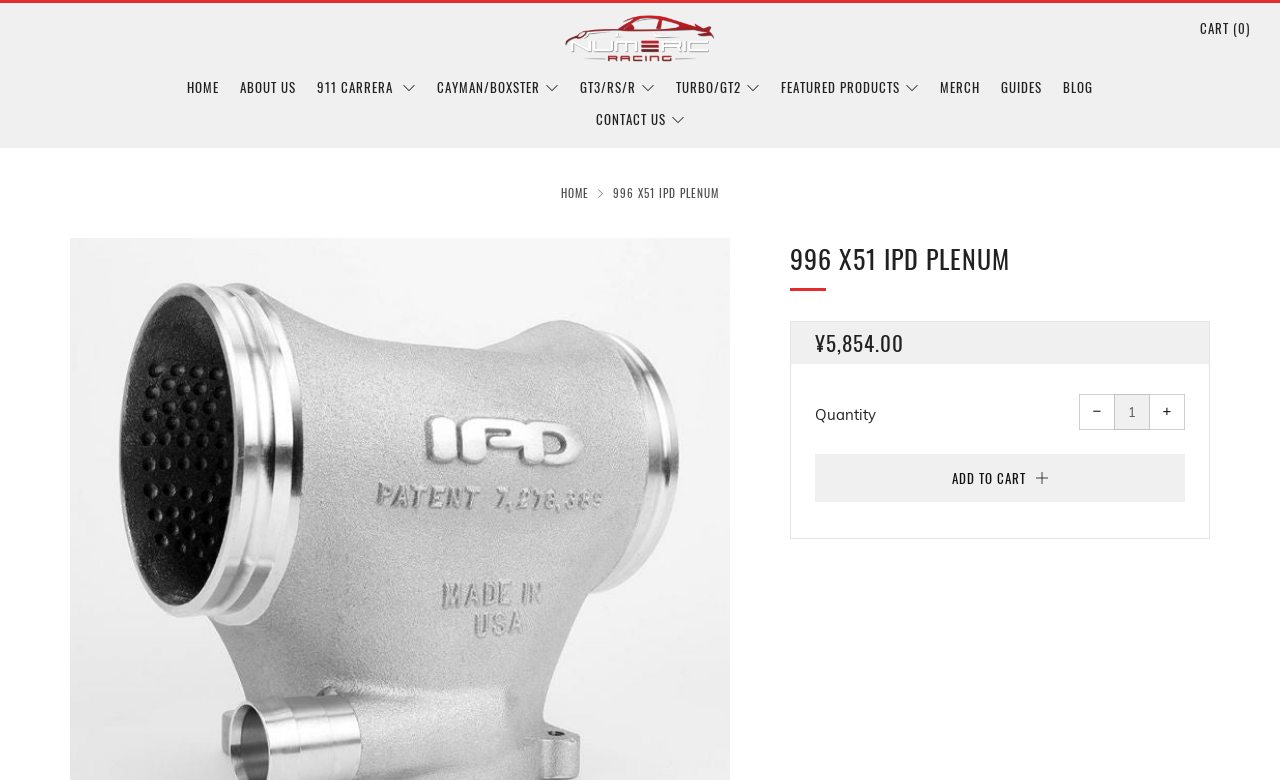What is the purpose of the 'ADD TO CART' button?
Please provide a comprehensive answer based on the contents of the image.

The 'ADD TO CART' button is located below the product information and quantity selection. Its purpose is to add the product to the user's shopping cart when clicked, allowing the user to purchase the product later.